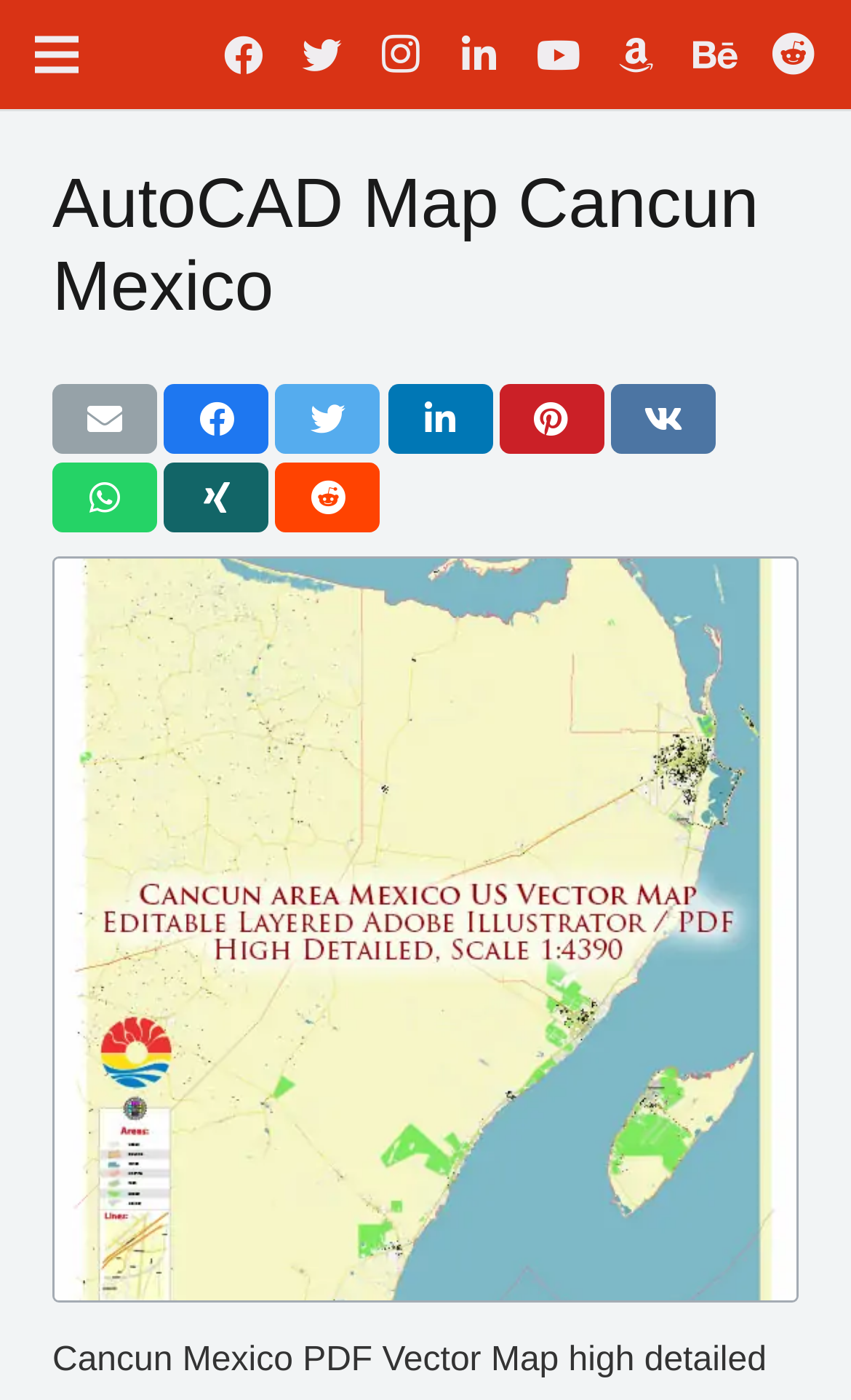What is the main topic of the webpage?
Please provide a single word or phrase as the answer based on the screenshot.

Cancun Mexico Map